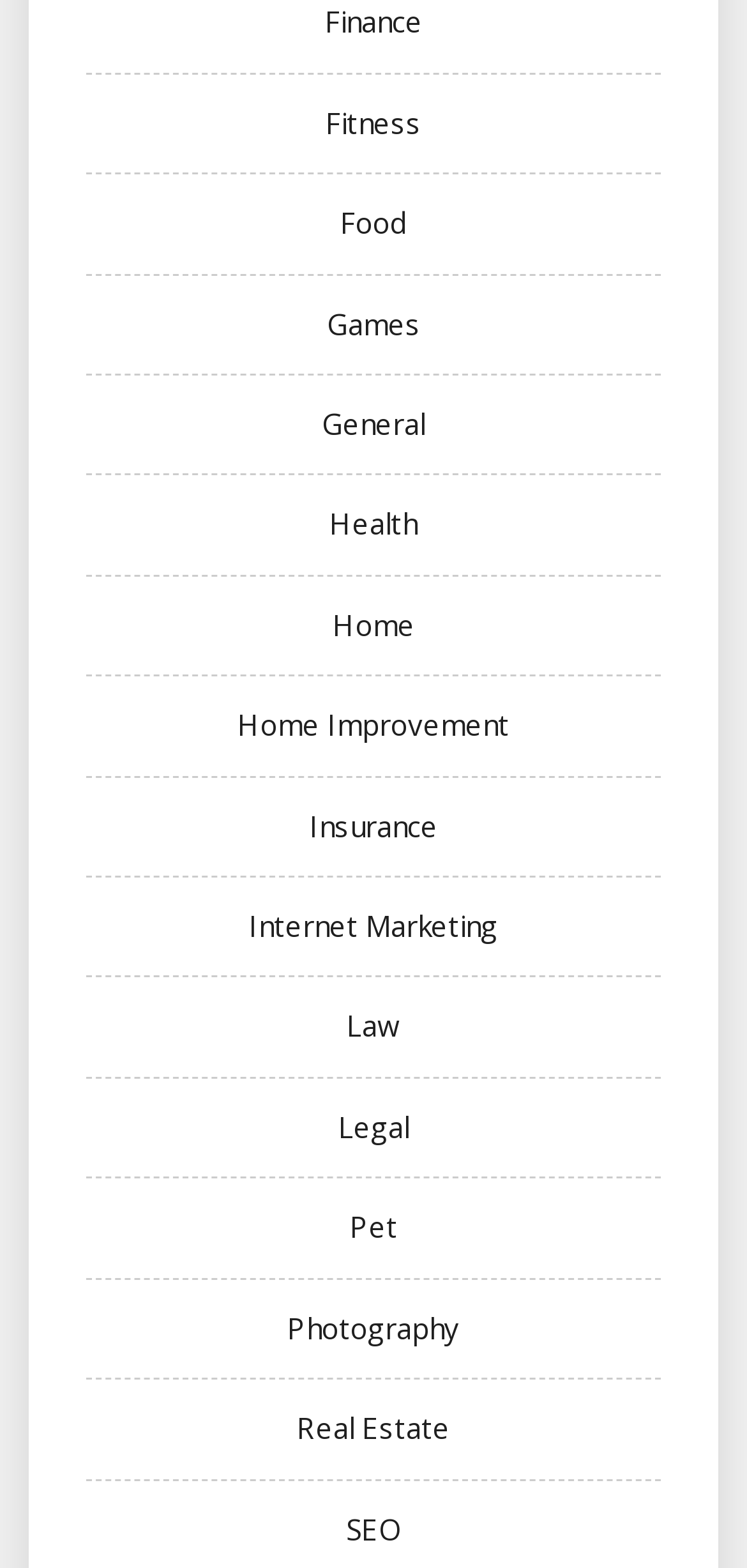Please determine the bounding box coordinates of the area that needs to be clicked to complete this task: 'explore Food options'. The coordinates must be four float numbers between 0 and 1, formatted as [left, top, right, bottom].

[0.455, 0.13, 0.545, 0.154]